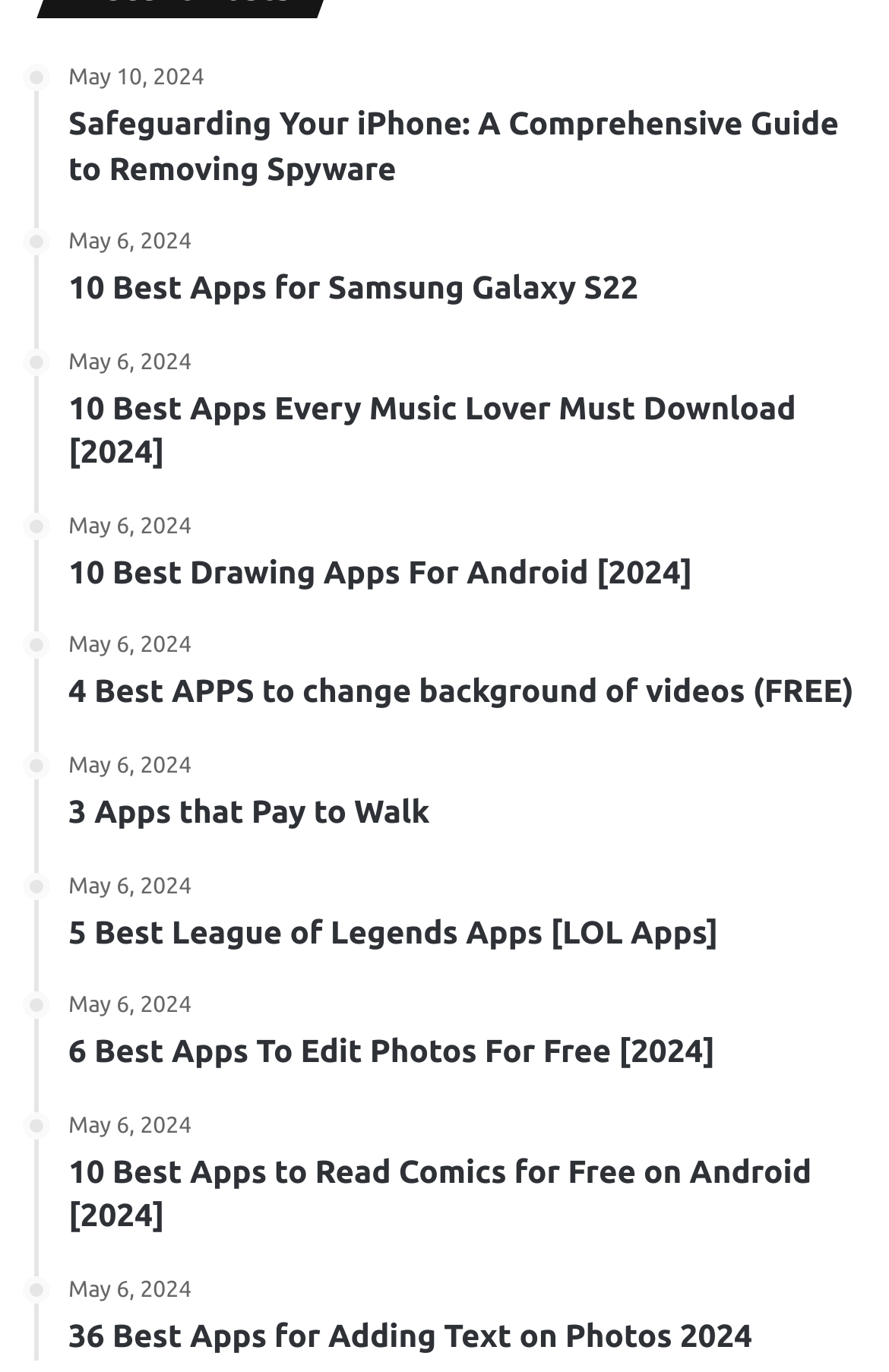What is the topic of the first article?
Provide a one-word or short-phrase answer based on the image.

iPhone spyware removal